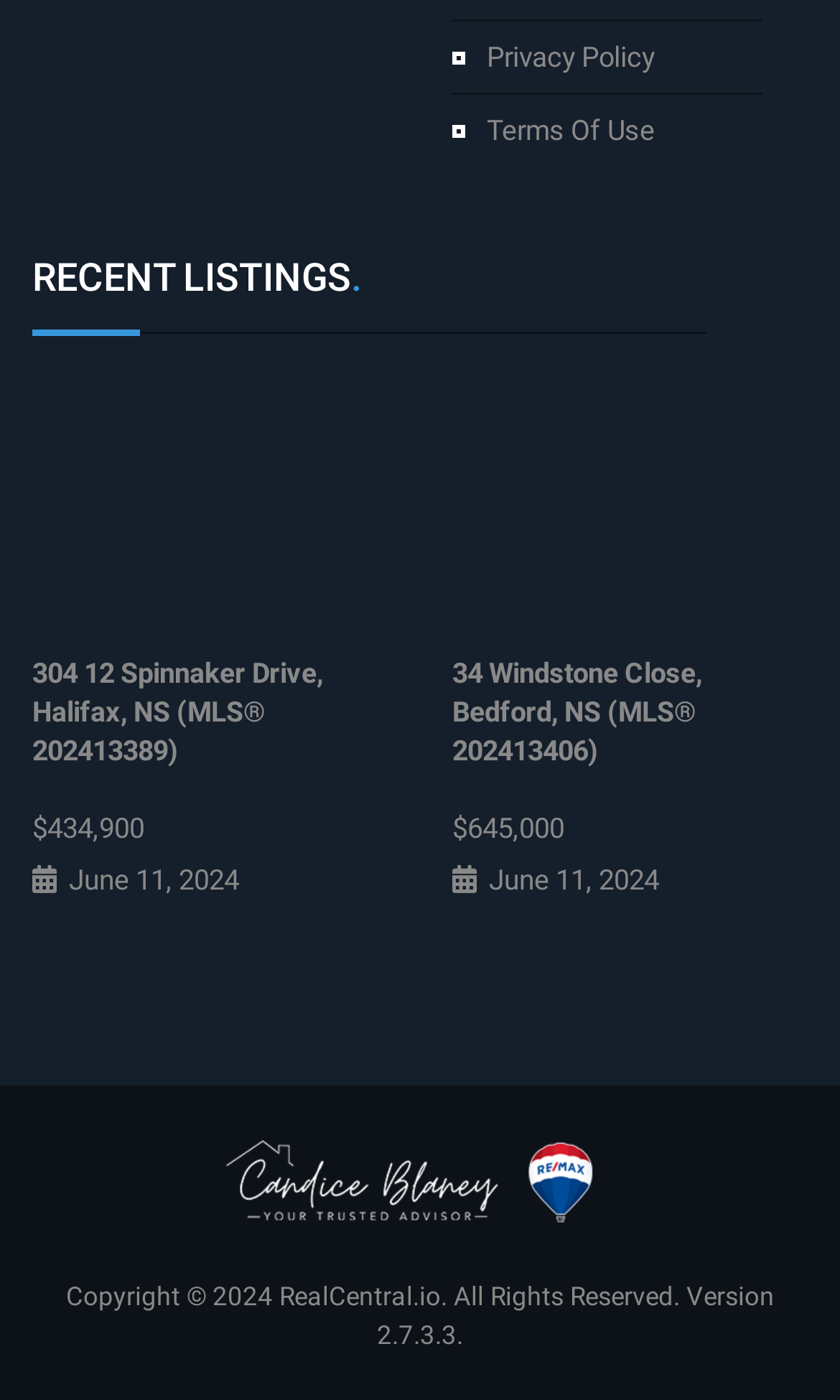Bounding box coordinates are to be given in the format (top-left x, top-left y, bottom-right x, bottom-right y). All values must be floating point numbers between 0 and 1. Provide the bounding box coordinate for the UI element described as: Privacy Policy

[0.579, 0.029, 0.779, 0.052]